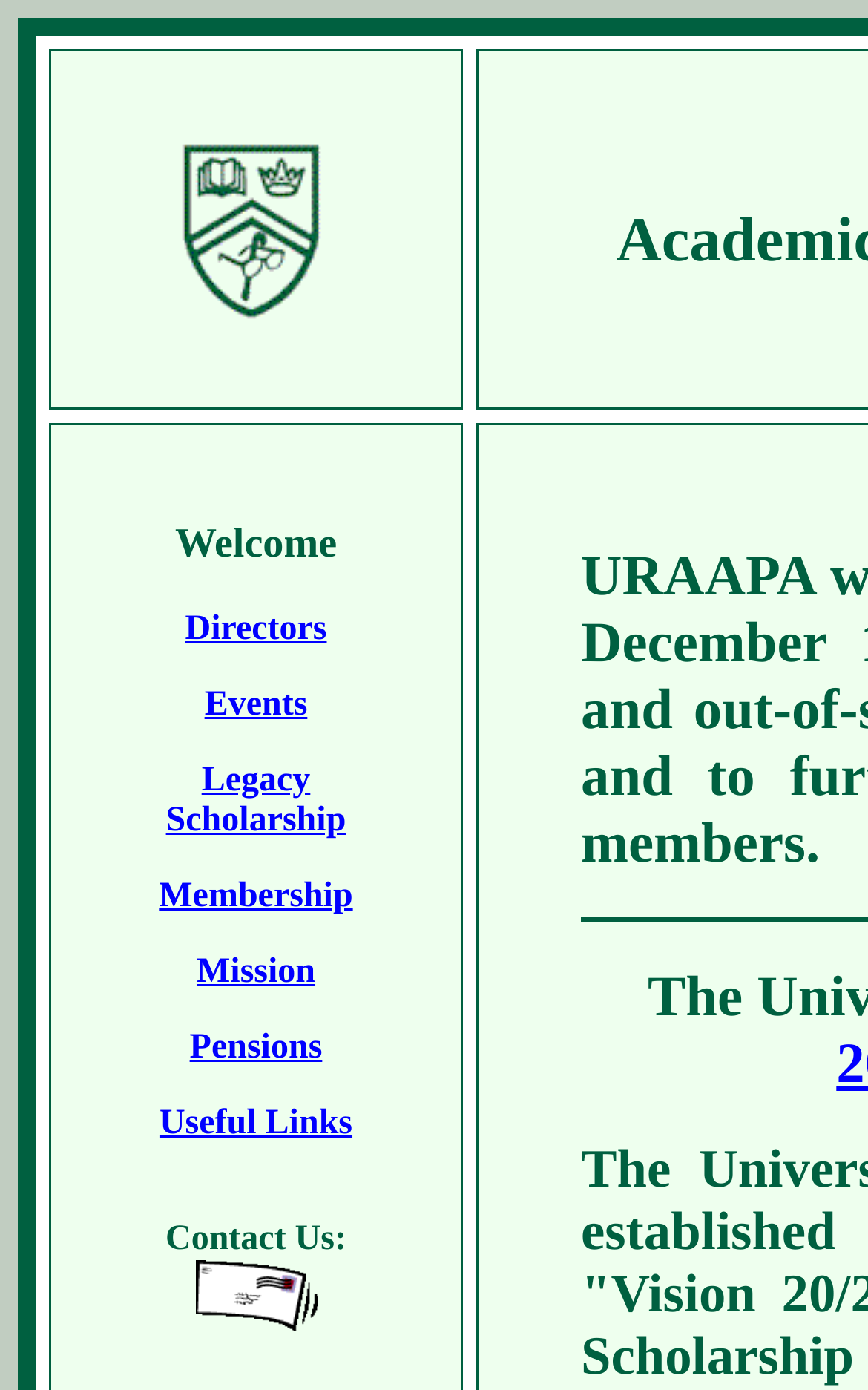Find the bounding box coordinates for the area you need to click to carry out the instruction: "View the Events page". The coordinates should be four float numbers between 0 and 1, indicated as [left, top, right, bottom].

[0.236, 0.494, 0.354, 0.521]